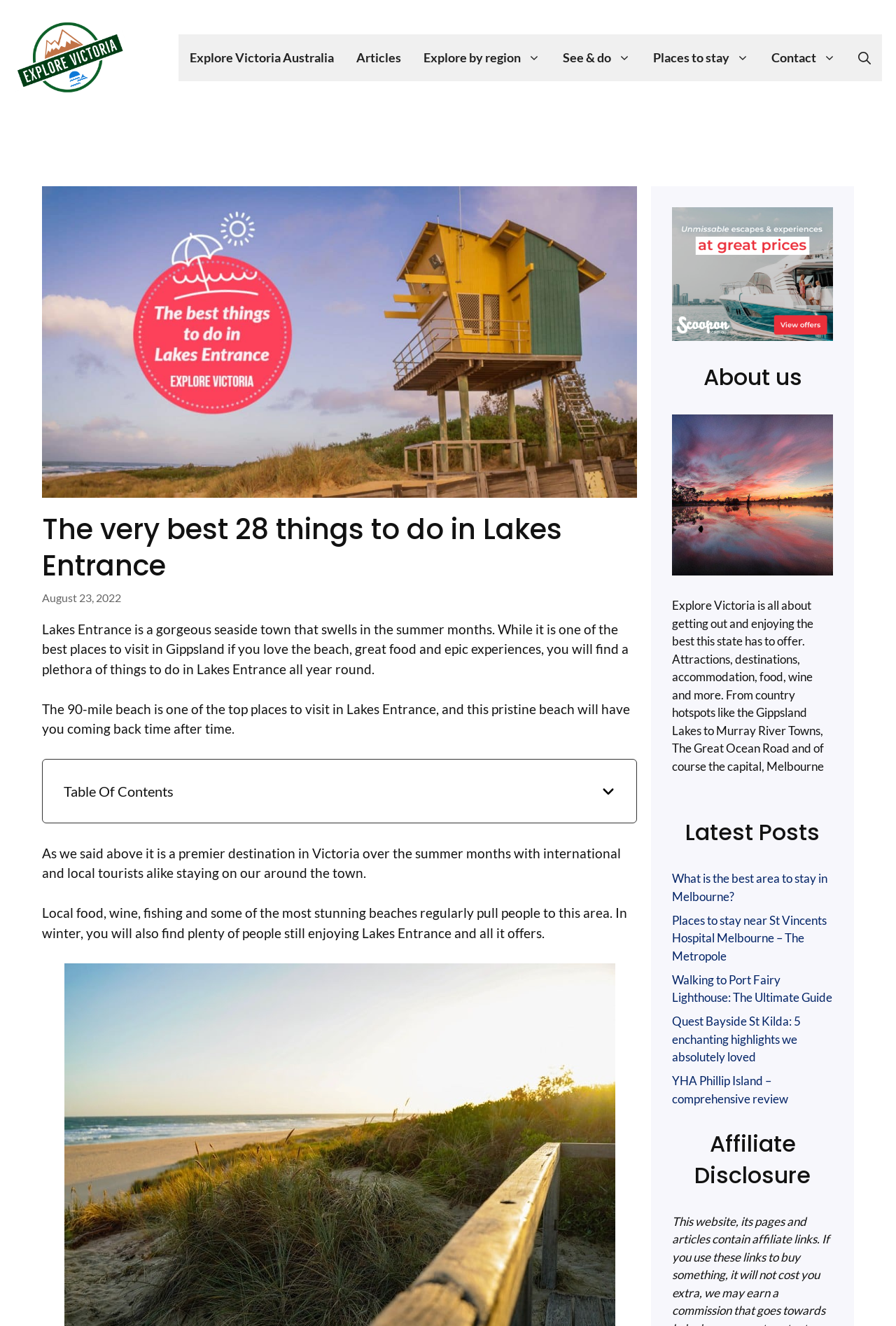Based on the element description, predict the bounding box coordinates (top-left x, top-left y, bottom-right x, bottom-right y) for the UI element in the screenshot: aria-label="Open Search Bar"

[0.945, 0.026, 0.984, 0.061]